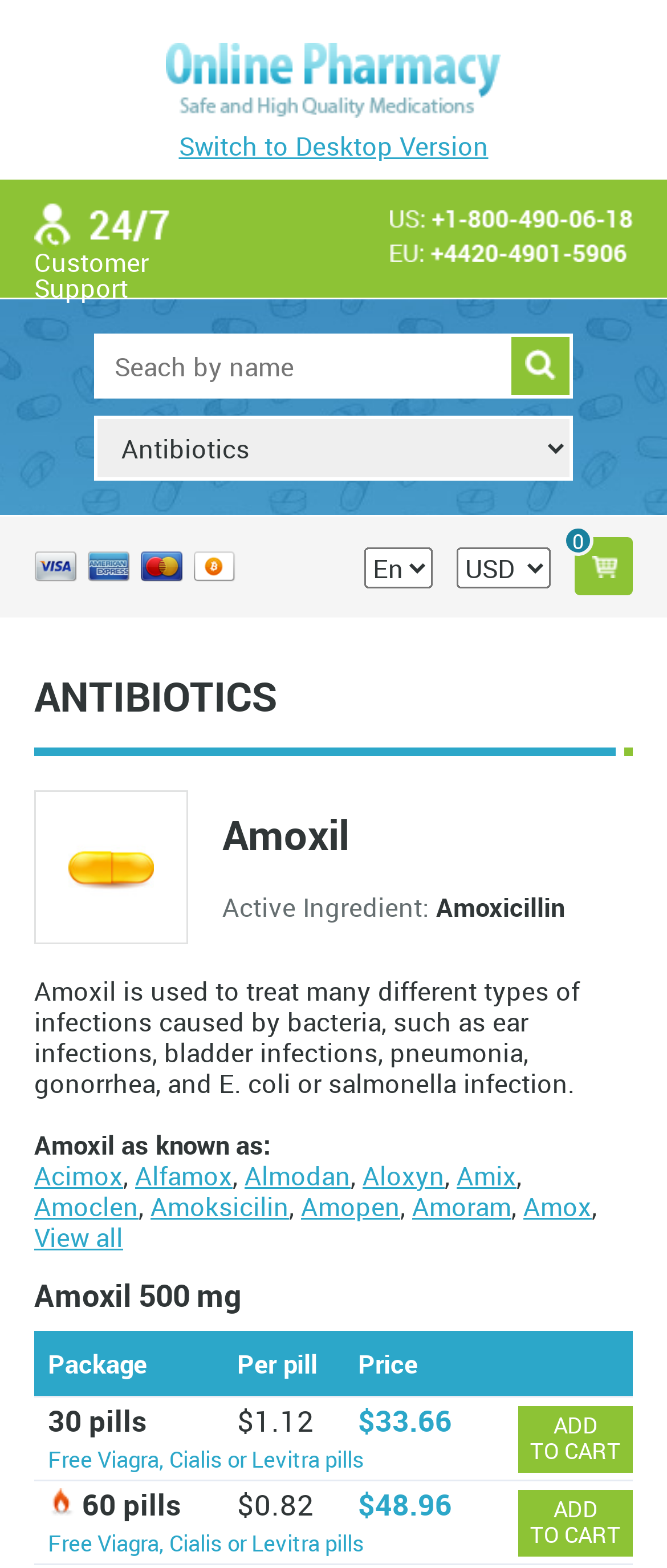Please predict the bounding box coordinates of the element's region where a click is necessary to complete the following instruction: "Select payment method". The coordinates should be represented by four float numbers between 0 and 1, i.e., [left, top, right, bottom].

[0.141, 0.265, 0.859, 0.307]